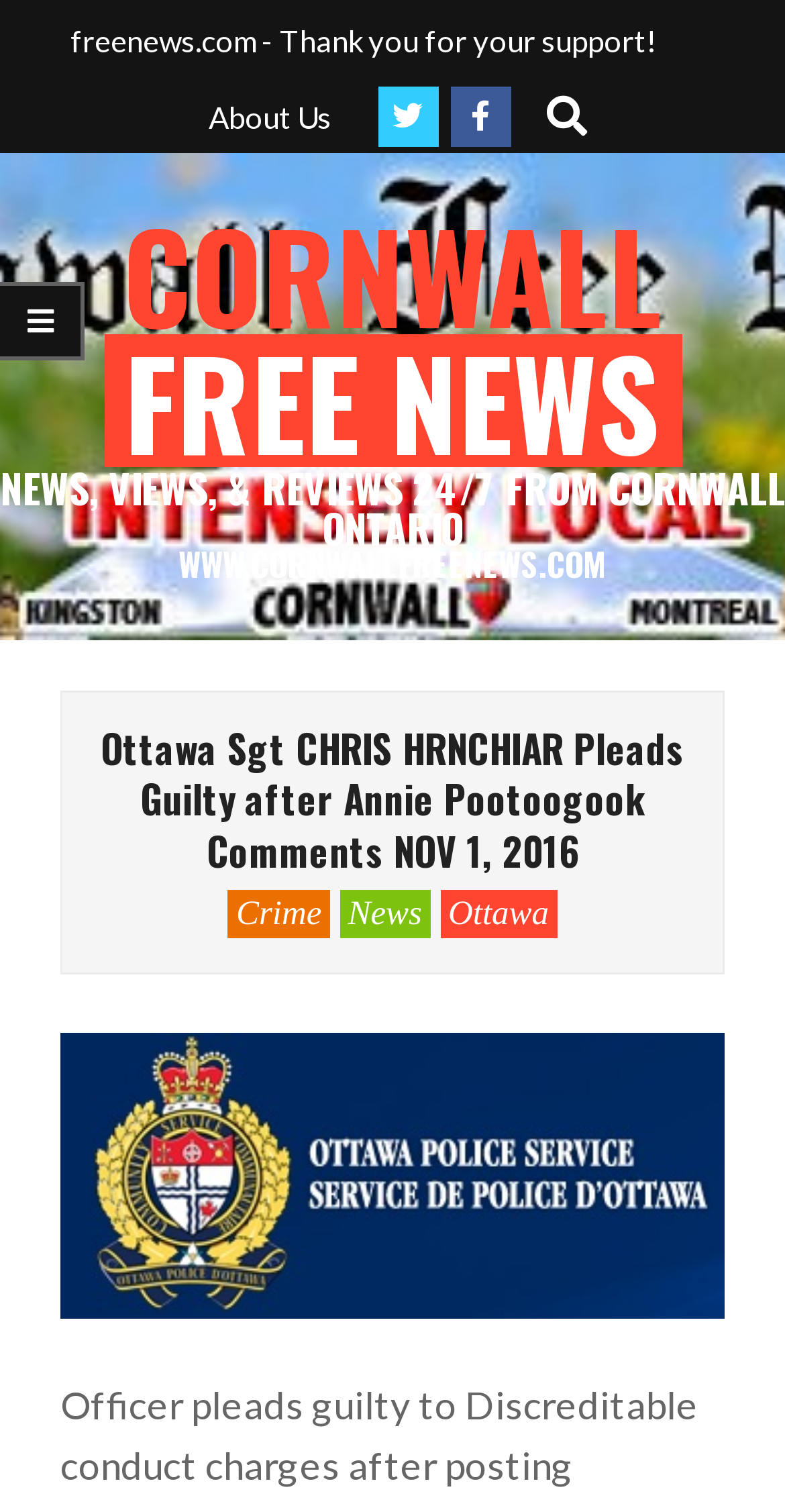Create a full and detailed caption for the entire webpage.

The webpage appears to be a news article page from The Cornwall Free News. At the top left, there is a link to "About Us" and three social media icon links, followed by a search bar with a "Search" label and a text box to input search terms. 

Below the search bar, there is a horizontal banner with the website's name, "CORNWALL FREE NEWS NEWS, VIEWS, & REVIEWS 24/7 FROM CORNWALL ONTARIO WWW.CORNWALLFREENEWS.COM", which spans the entire width of the page. 

On the top right, there is a Facebook icon link. 

The main content of the page is a news article with the title "Ottawa Sgt CHRIS HRNCHIAR Pleads Guilty after Annie Pootoogook Comments NOV 1, 2016", which is centered on the page. 

Below the title, there are three category links: "Crime", "News", and "Ottawa", which are aligned horizontally and positioned near the top of the article.